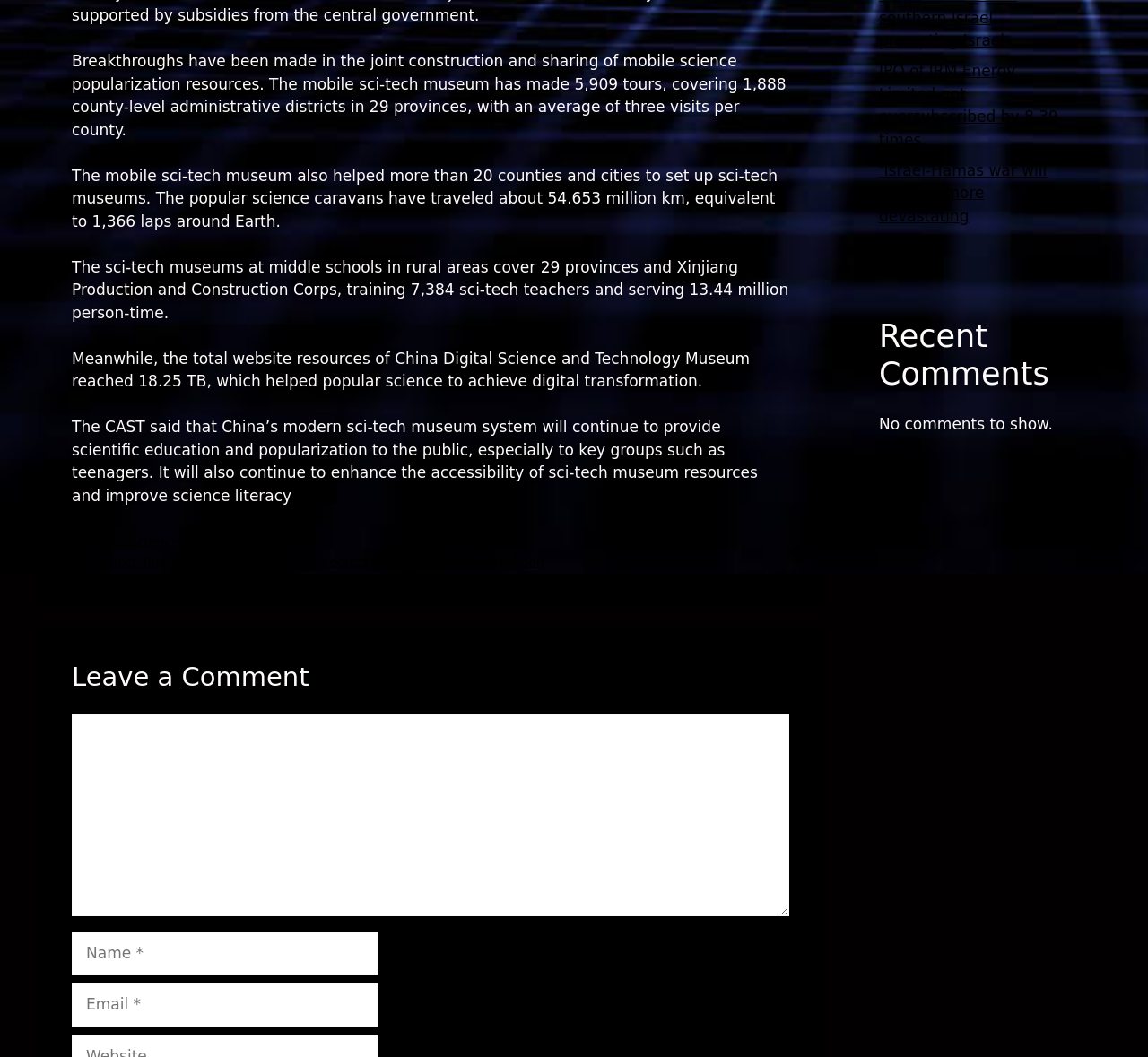Using the provided description: "Blog", find the bounding box coordinates of the corresponding UI element. The output should be four float numbers between 0 and 1, in the format [left, top, right, bottom].

[0.081, 0.506, 0.105, 0.52]